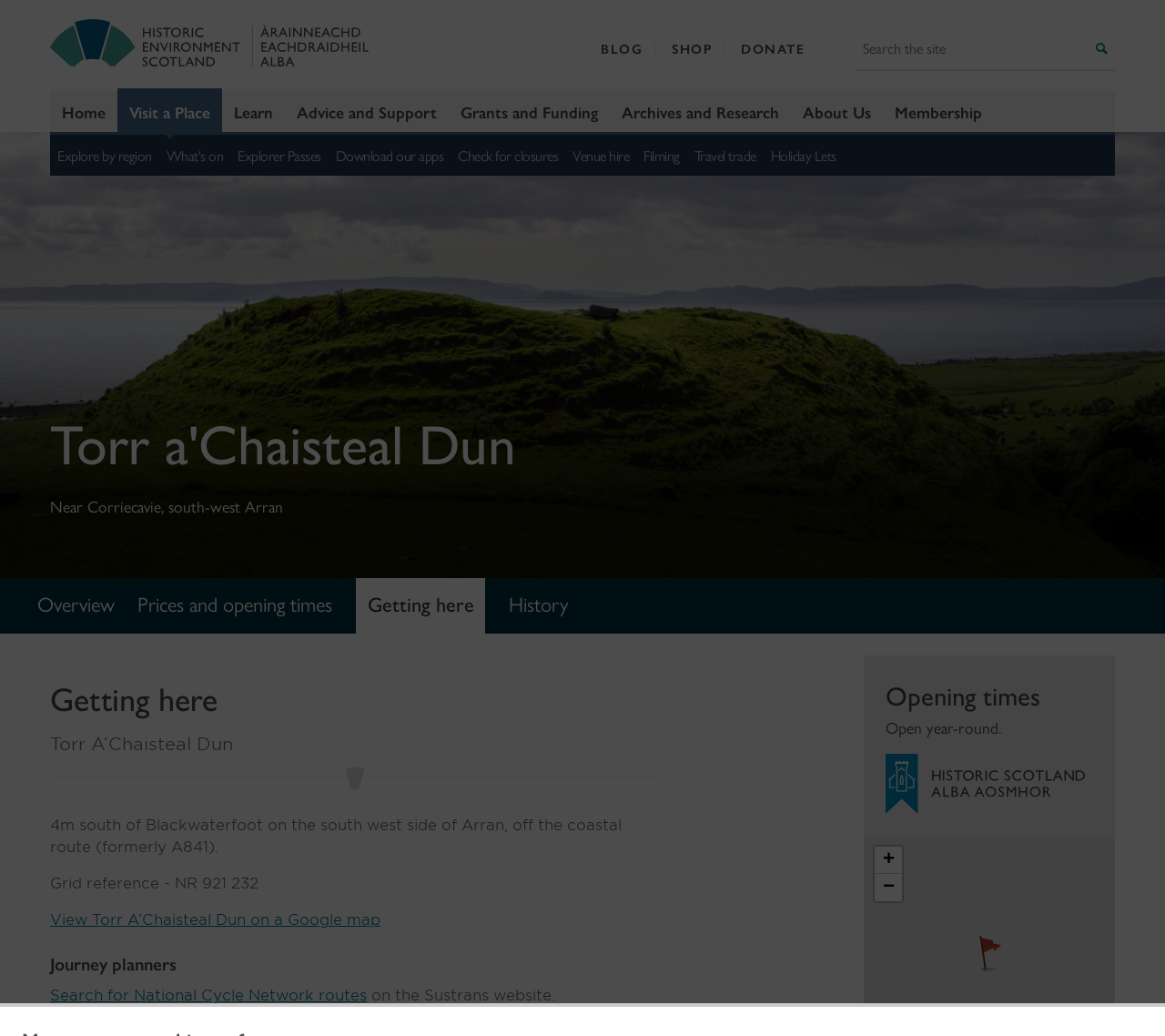Find the bounding box coordinates of the area that needs to be clicked in order to achieve the following instruction: "Zoom in the map". The coordinates should be specified as four float numbers between 0 and 1, i.e., [left, top, right, bottom].

[0.751, 0.817, 0.774, 0.844]